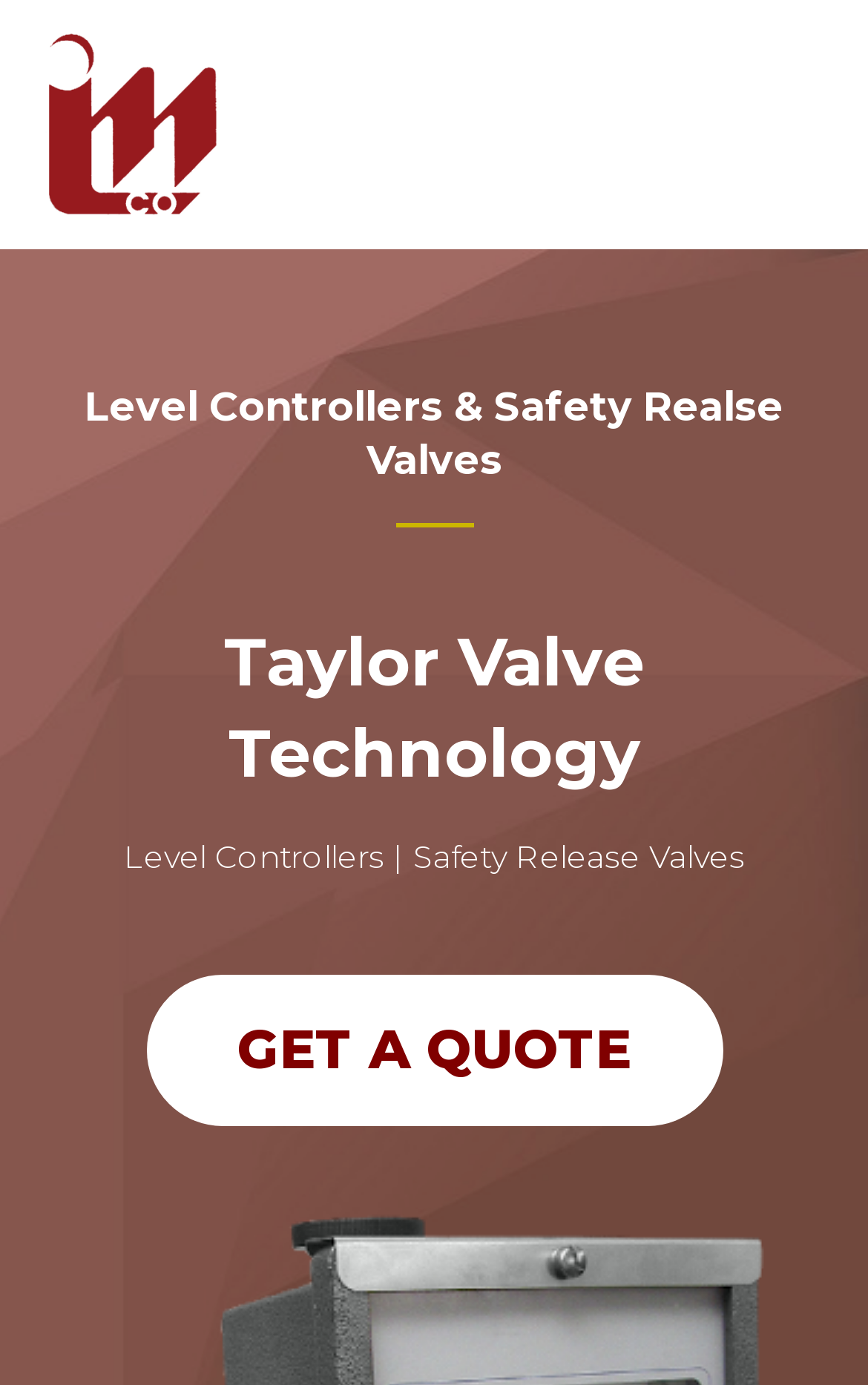Based on the visual content of the image, answer the question thoroughly: What is the text above the 'Get a Quote' button?

I examined the webpage and found a button labeled 'Get a Quote'. Above this button, I saw a static text element with the content 'Level Controllers | Safety Release Valves'.